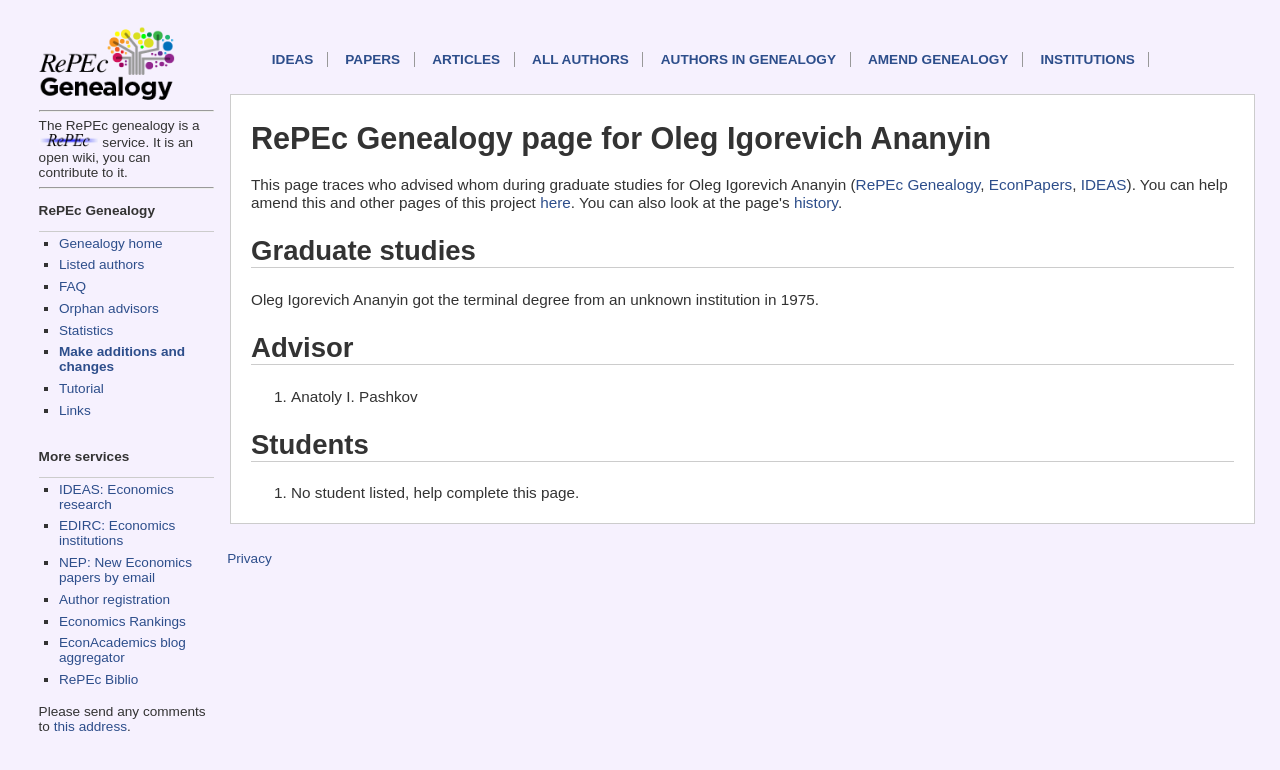What is the purpose of the RePEc genealogy service?
Refer to the image and give a detailed response to the question.

I found the answer by reading the text at the top of the page, which states 'The RePEc genealogy is a service. It is an open wiki, you can contribute to it.'